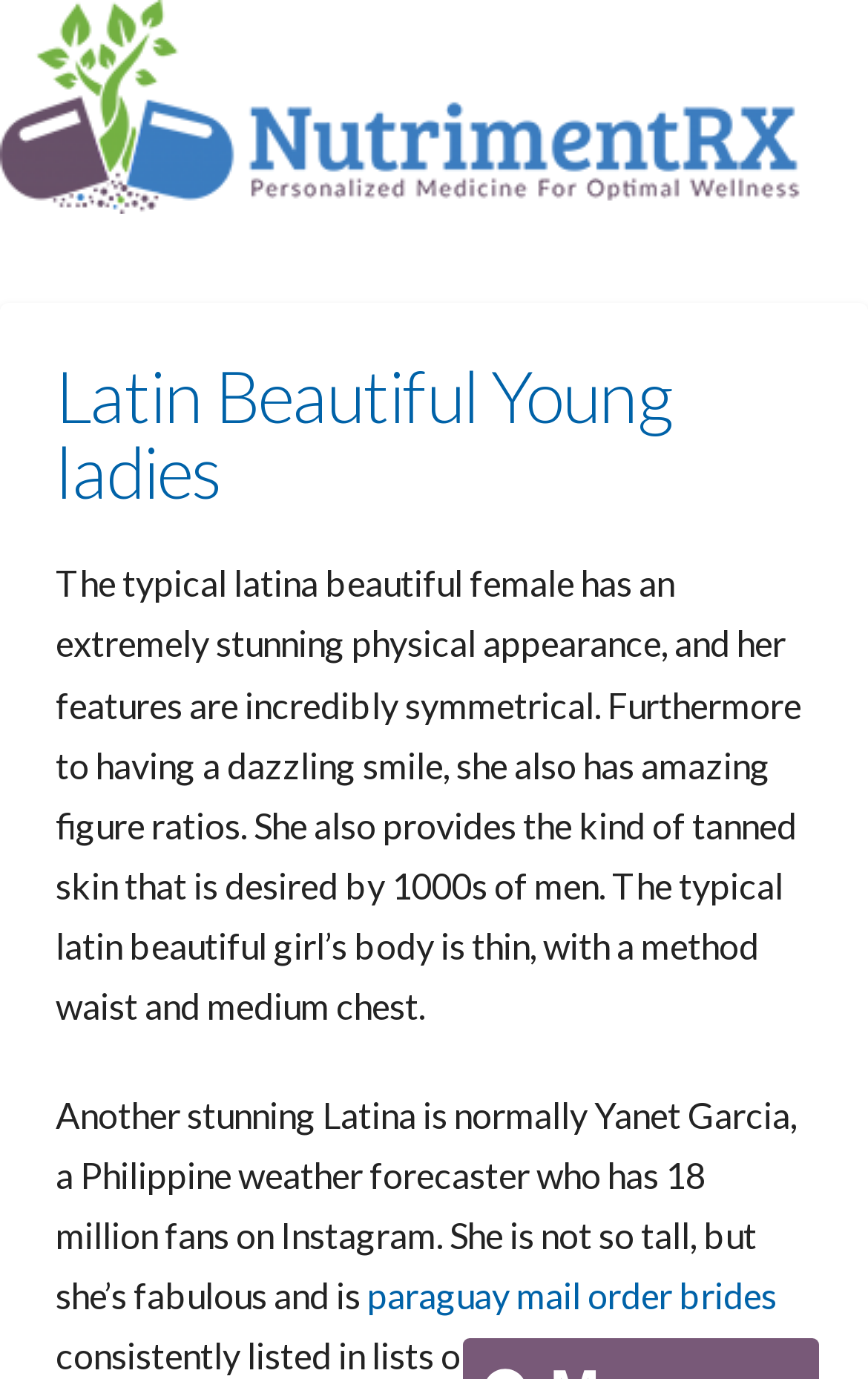Generate a comprehensive description of the webpage content.

The webpage is about Latin beautiful young ladies, with a prominent image at the top left corner, taking up almost the entire width of the page. The image is accompanied by a header that reads "Latin Beautiful Young ladies" in a prominent font, positioned above the image. 

Below the image, there is a block of text that describes the typical physical appearance of a Latina woman, highlighting her stunning features, symmetrical face, dazzling smile, and amazing figure ratios. The text also mentions her tanned skin, thin body, and medium chest.

Further down, there is another block of text that talks about a specific Latina, Yanet Garcia, a Philippine weather forecaster with a large following on Instagram. The text describes her as fabulous, despite not being tall.

At the bottom right corner of the page, there is a link to "paraguay mail order brides".